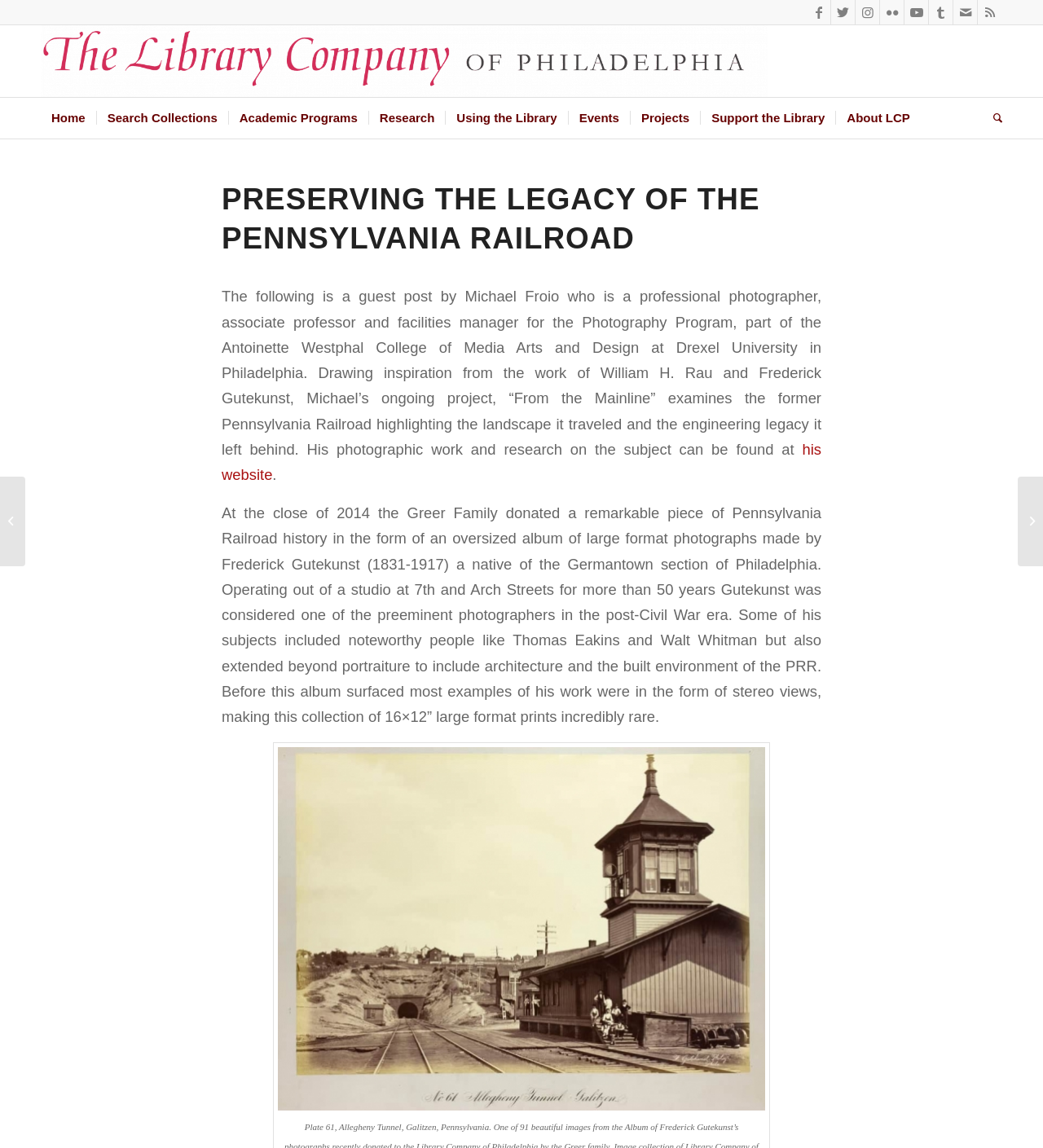Answer with a single word or phrase: 
What is the name of the tunnel shown in the image?

Allegheny Tunnel